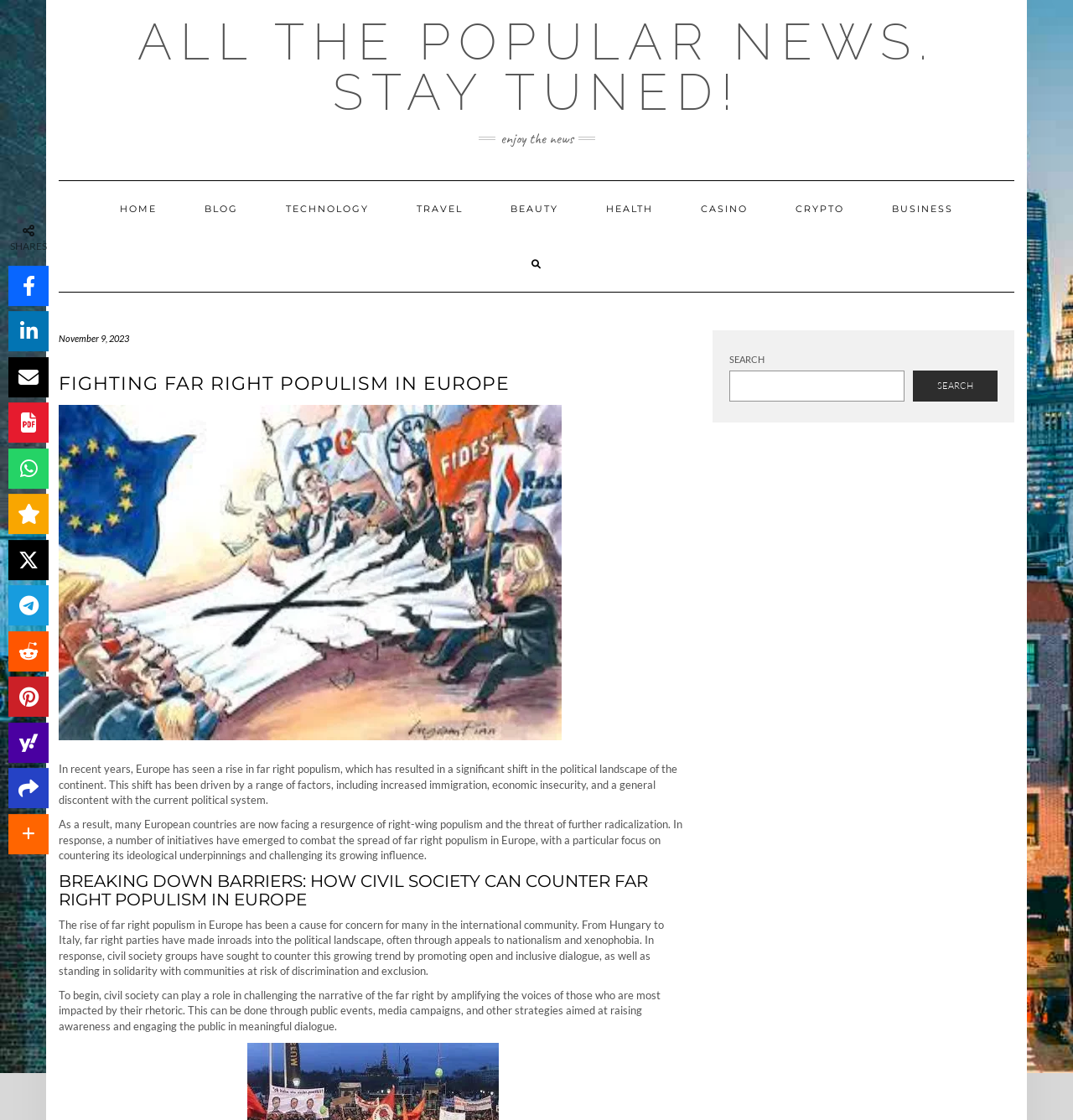What is the purpose of civil society groups?
With the help of the image, please provide a detailed response to the question.

According to the webpage, civil society groups aim to counter the growing trend of far right populism in Europe by promoting open and inclusive dialogue, and standing in solidarity with communities at risk of discrimination and exclusion.